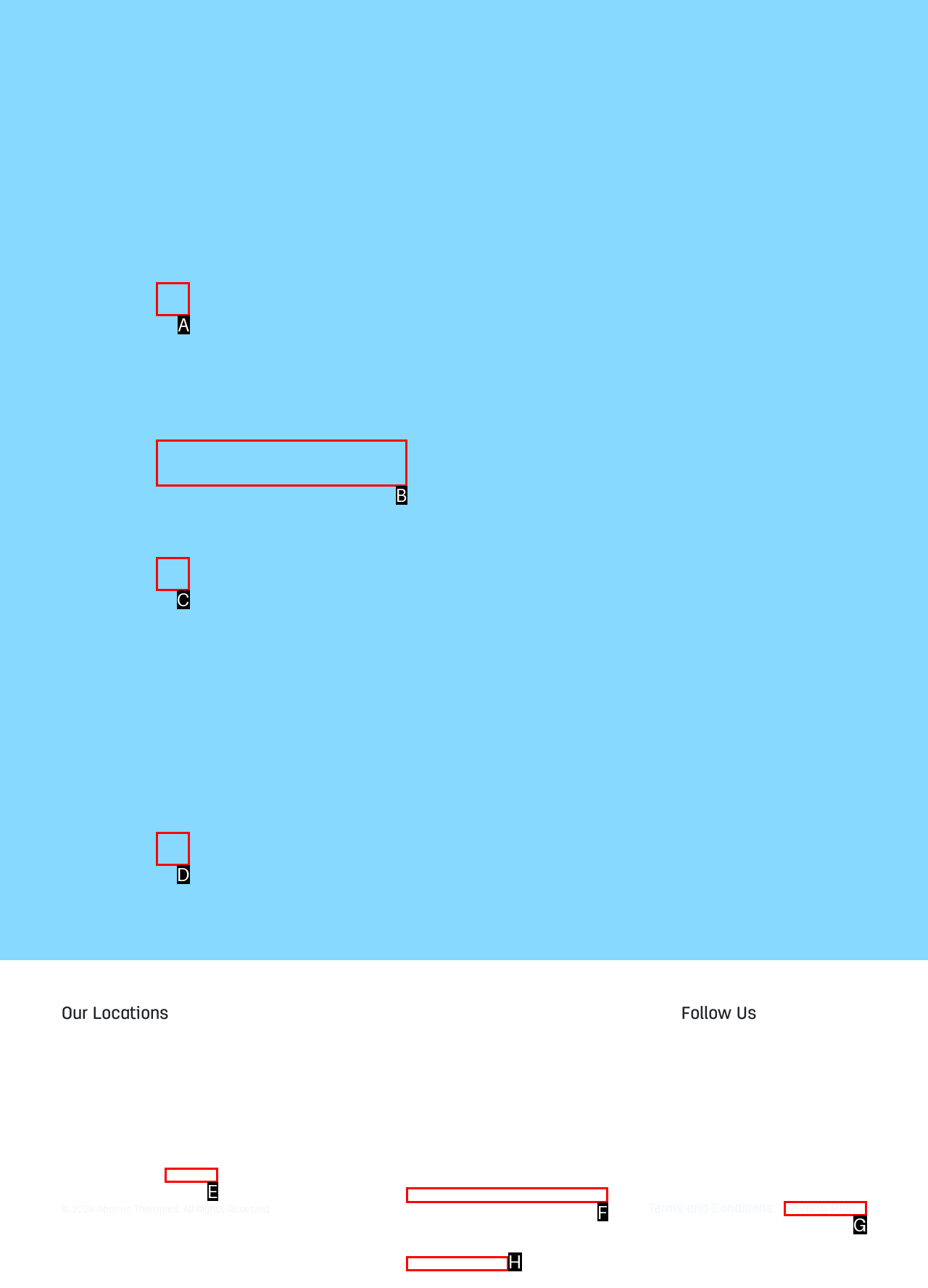Given the task: Contact support via email, tell me which HTML element to click on.
Answer with the letter of the correct option from the given choices.

F